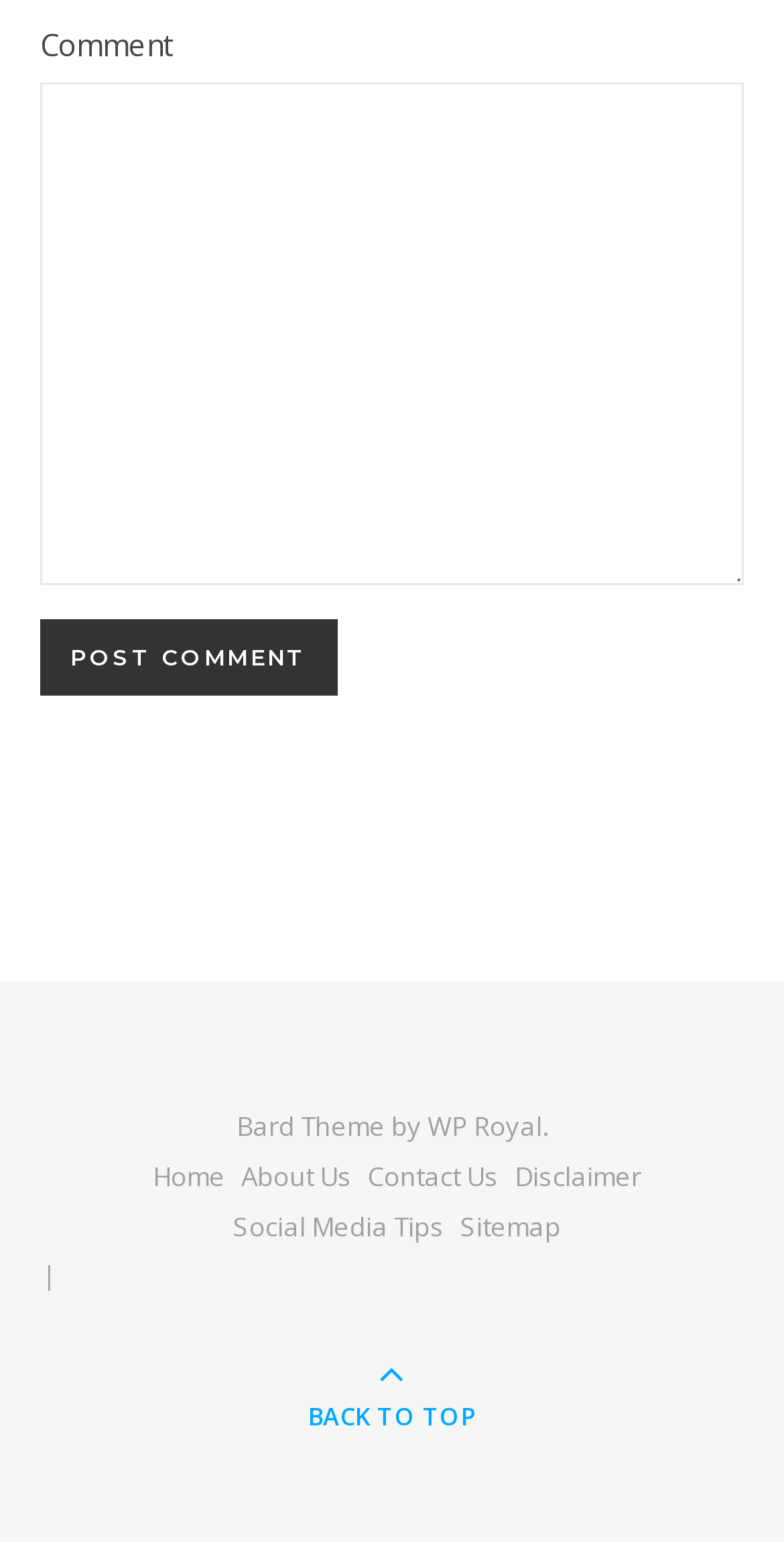Determine the bounding box coordinates for the UI element matching this description: "parent_node: Comment name="comment"".

[0.051, 0.053, 0.949, 0.379]